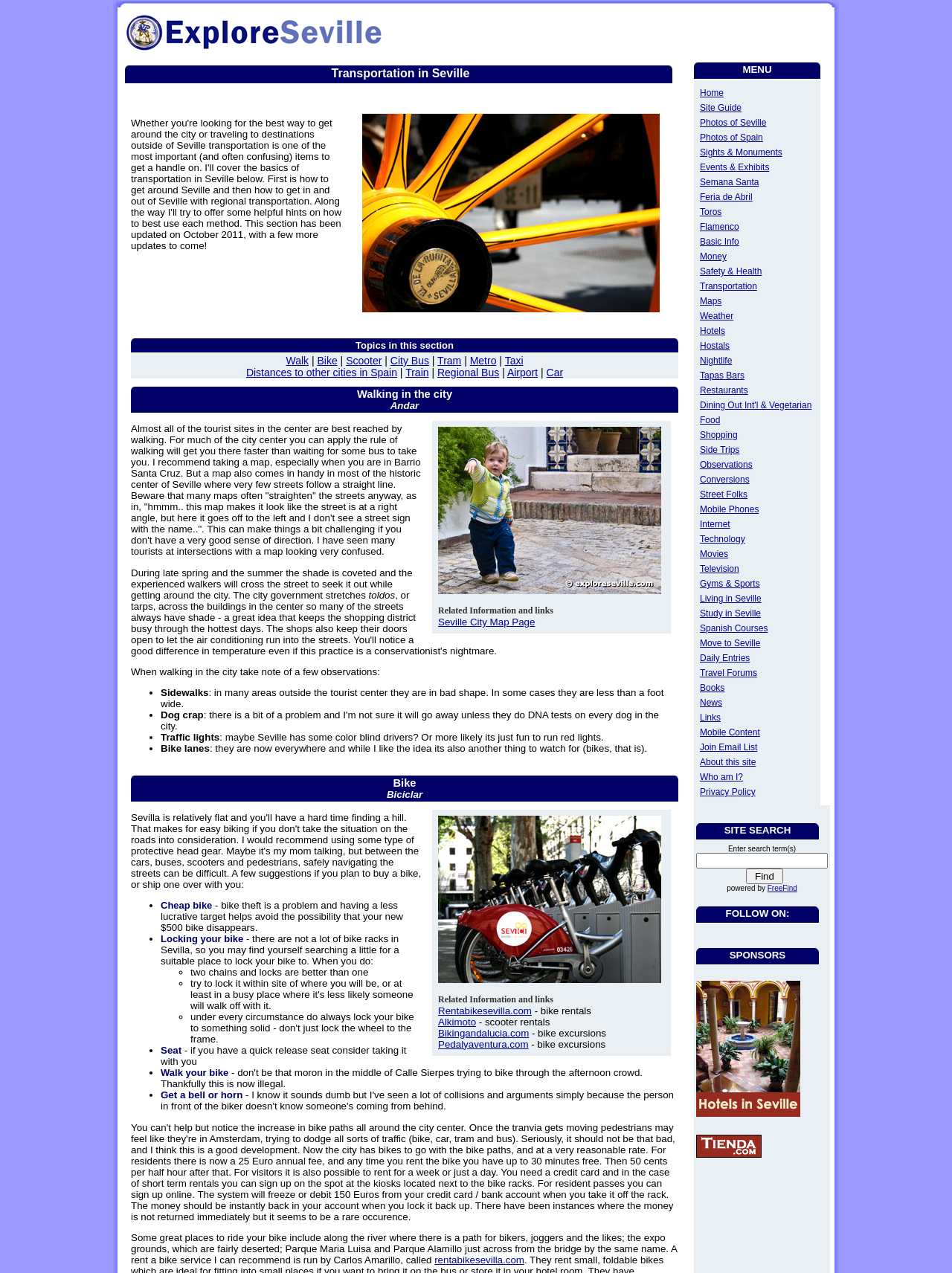Give the bounding box coordinates for this UI element: "parent_node: Enter search term(s) name="query"". The coordinates should be four float numbers between 0 and 1, arranged as [left, top, right, bottom].

[0.731, 0.67, 0.87, 0.682]